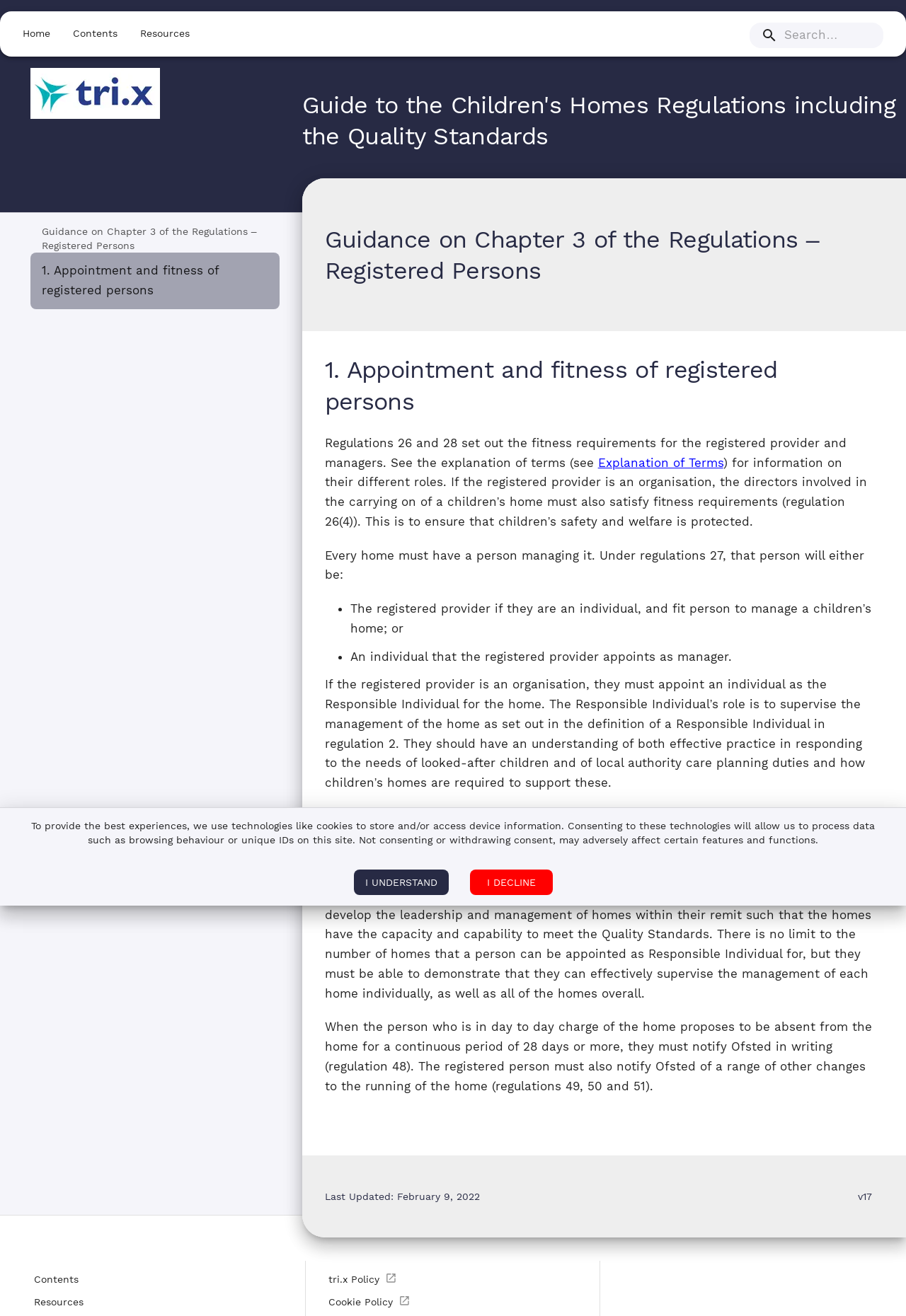Please determine the bounding box coordinates of the element to click in order to execute the following instruction: "Search for something". The coordinates should be four float numbers between 0 and 1, specified as [left, top, right, bottom].

[0.828, 0.017, 0.975, 0.037]